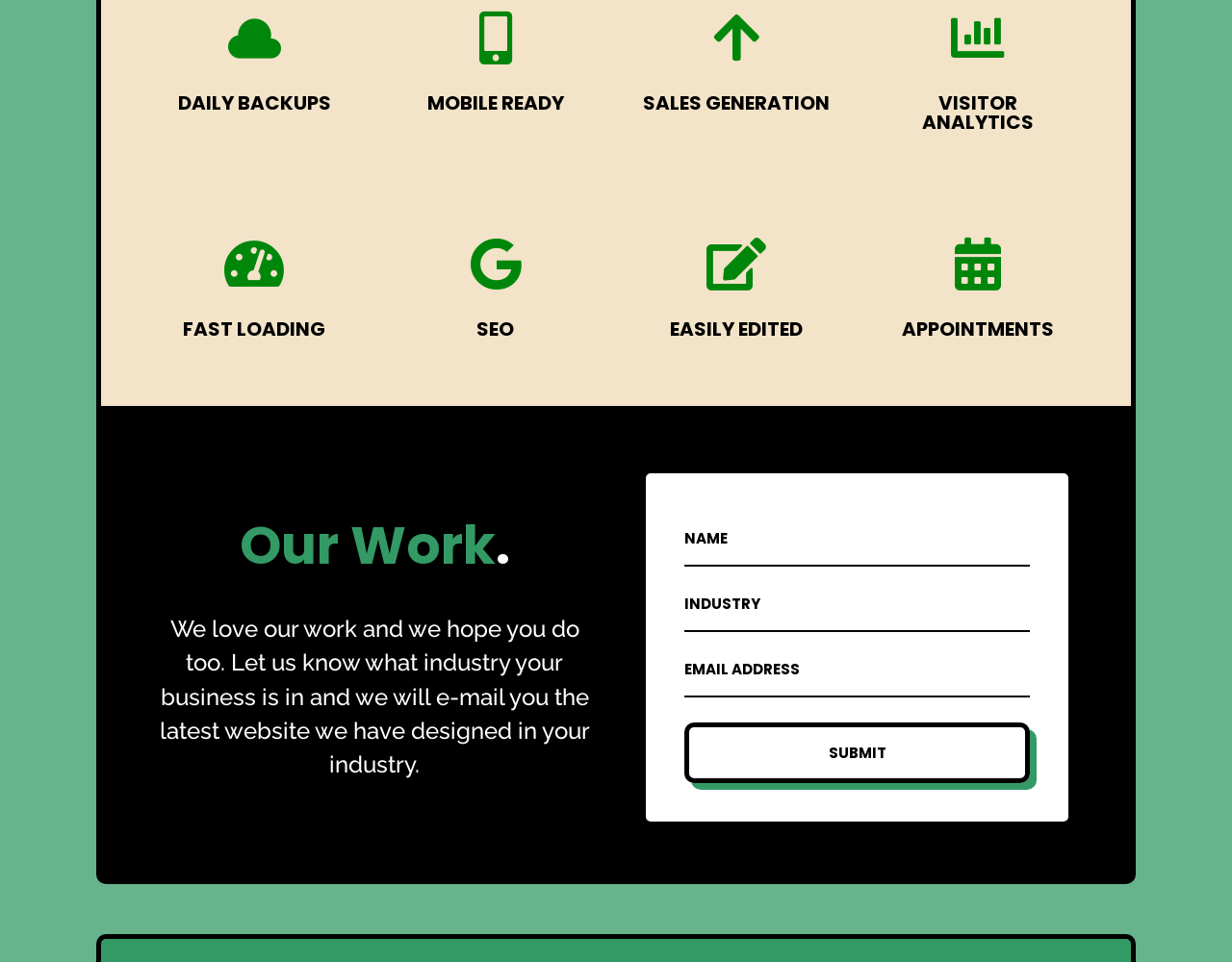Answer the question below using just one word or a short phrase: 
How many textboxes are there in the form?

3